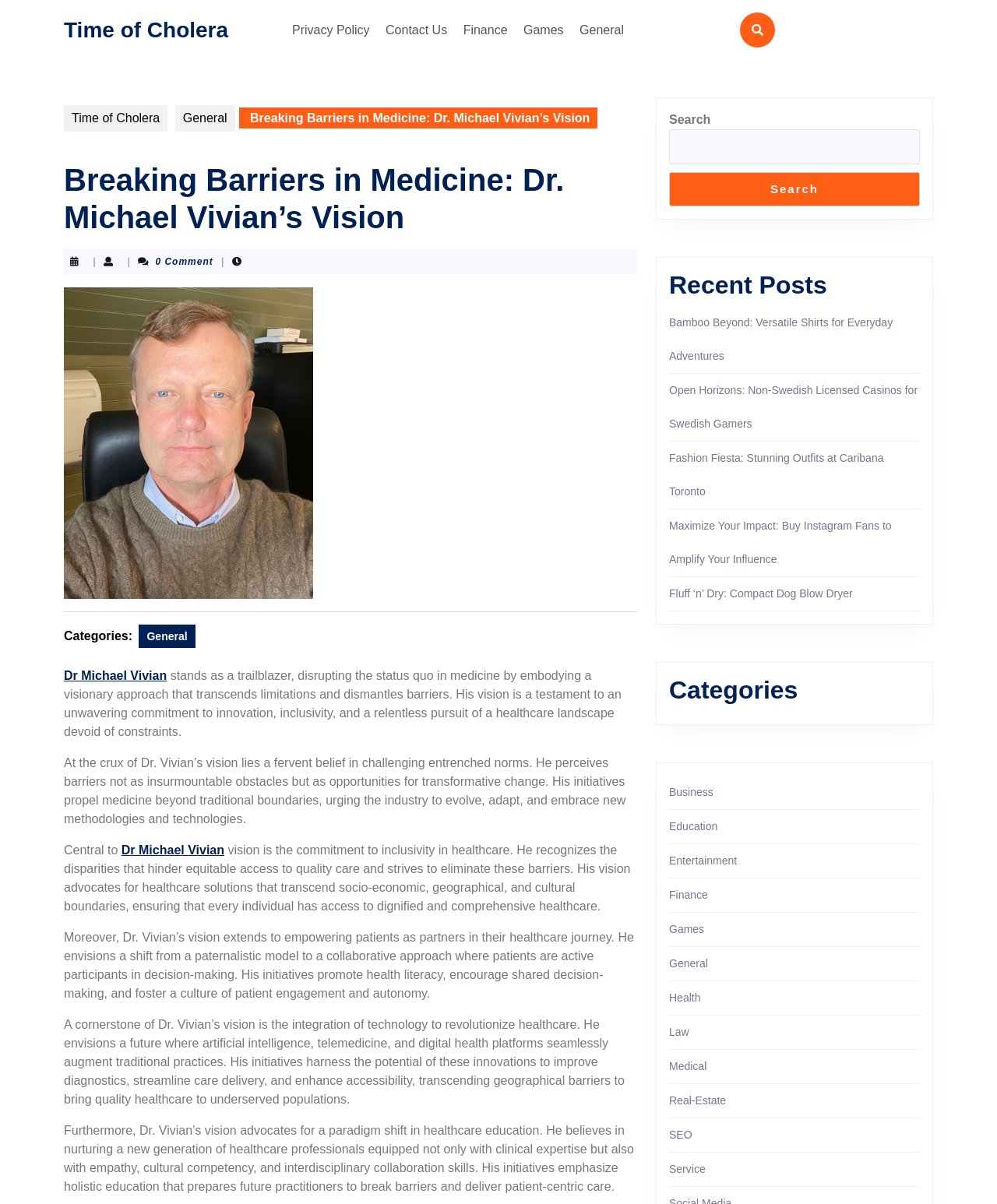Determine the coordinates of the bounding box for the clickable area needed to execute this instruction: "Click on the 'Time of Cholera' link".

[0.064, 0.015, 0.229, 0.035]